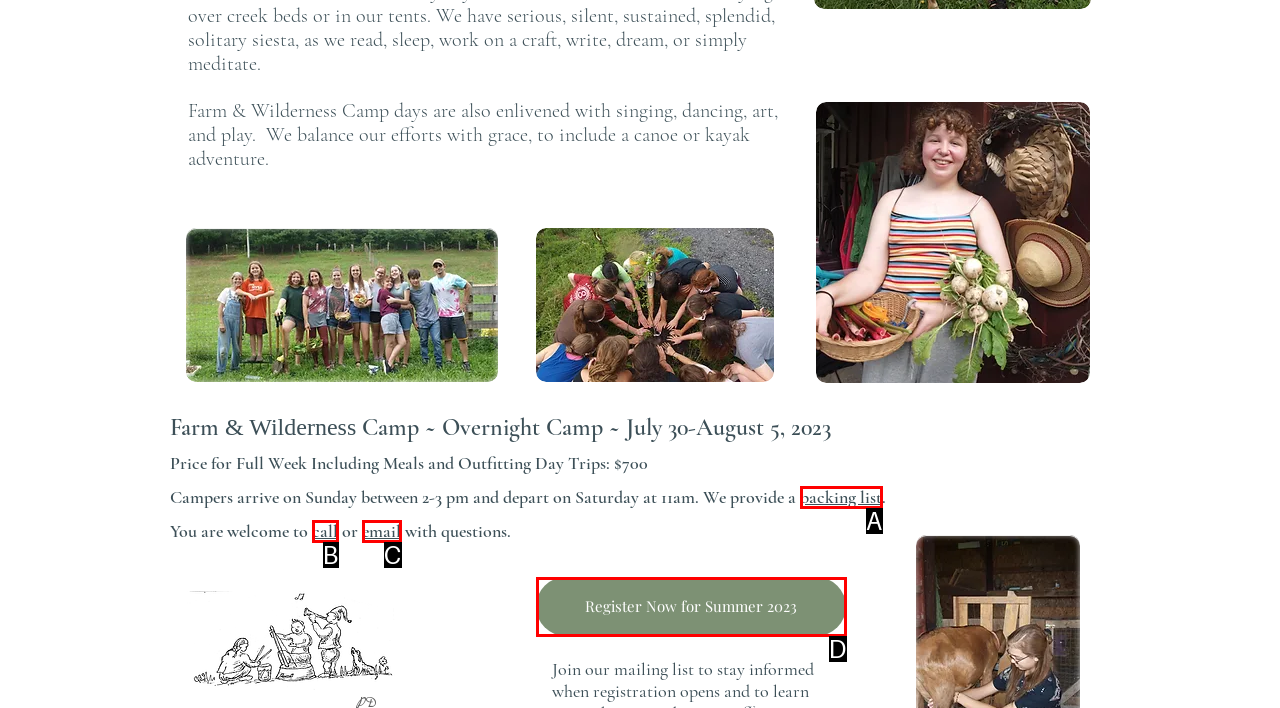Determine which HTML element corresponds to the description: call. Provide the letter of the correct option.

B